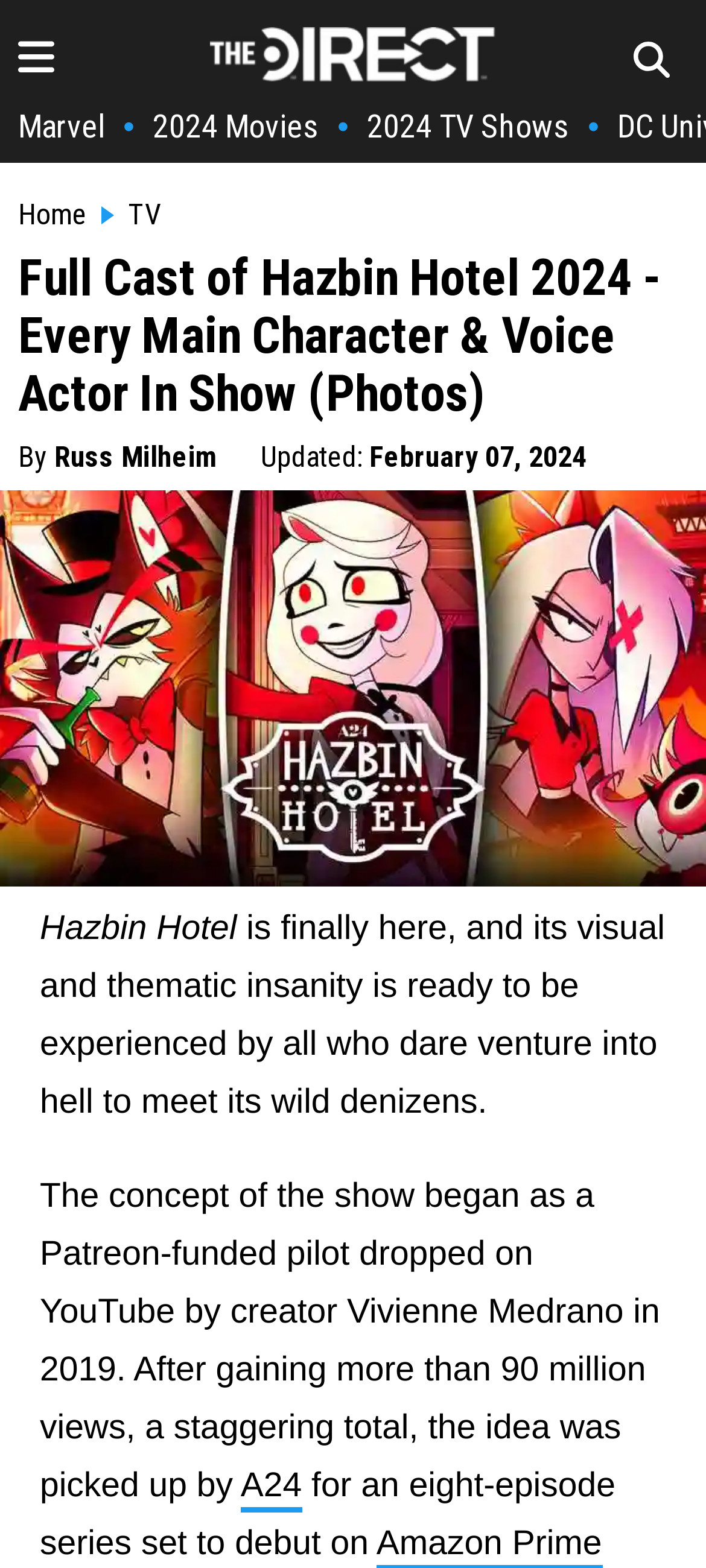Please mark the clickable region by giving the bounding box coordinates needed to complete this instruction: "go to The Direct Homepage".

[0.297, 0.037, 0.703, 0.057]